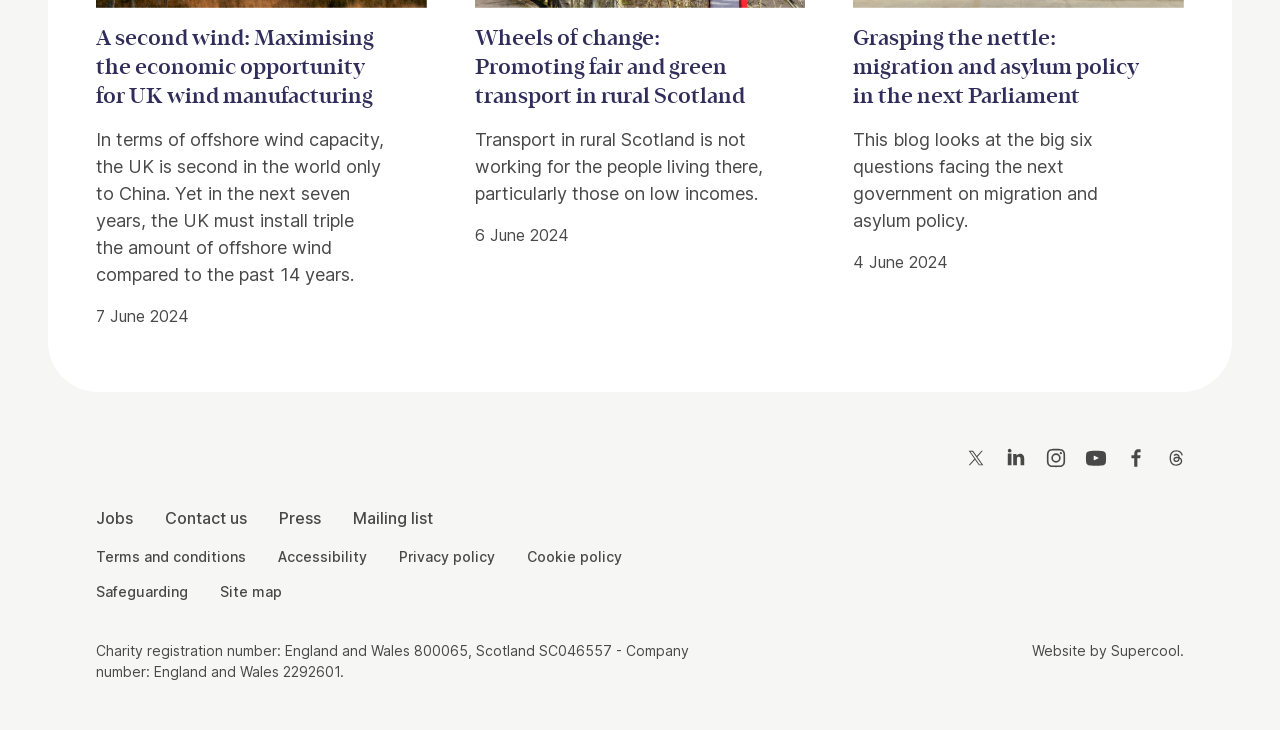How many links are there in the 'More Site Pages' section?
By examining the image, provide a one-word or phrase answer.

5